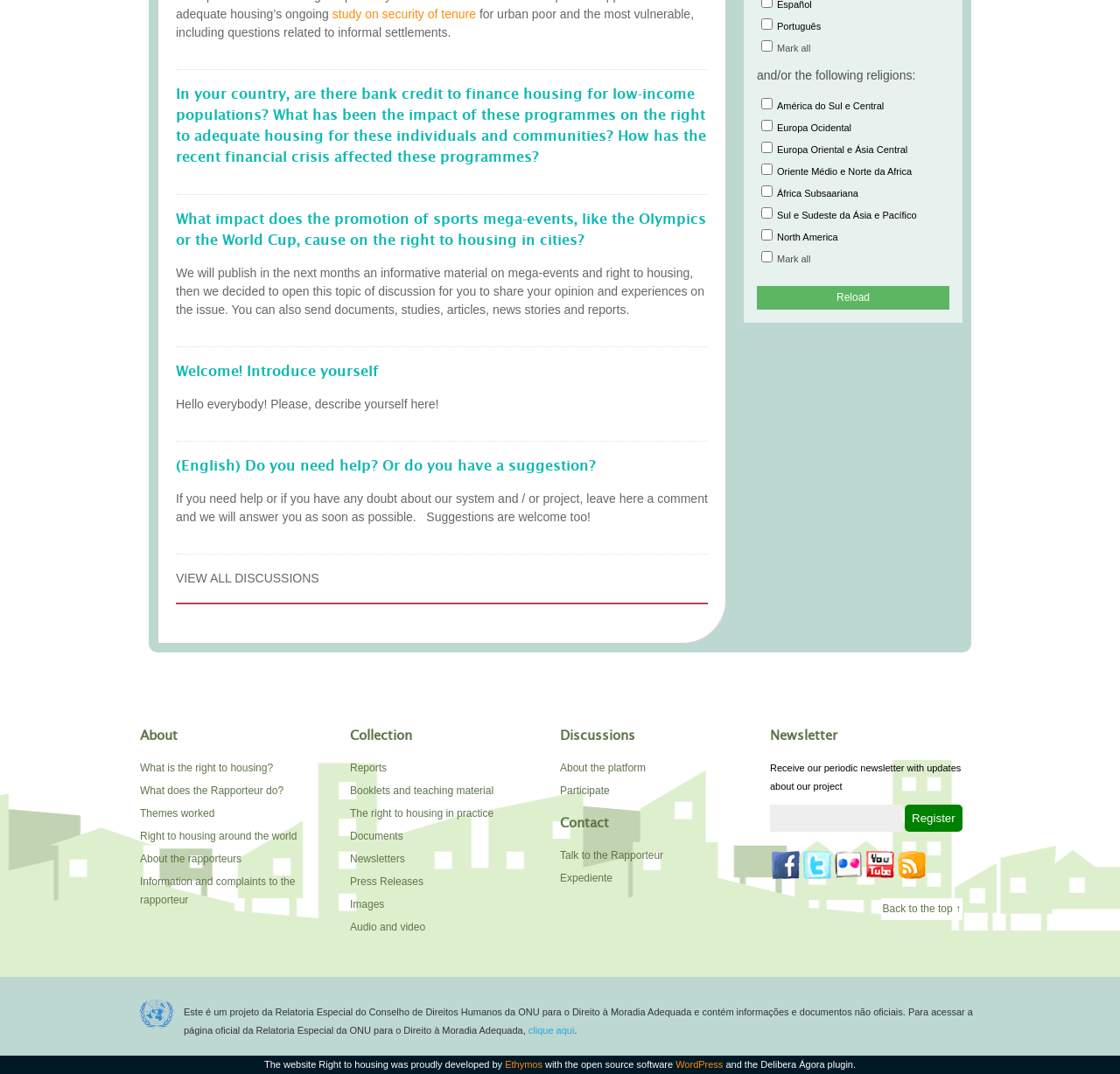Locate the bounding box coordinates of the item that should be clicked to fulfill the instruction: "Click on 'VIEW ALL DISCUSSIONS'".

[0.157, 0.516, 0.632, 0.563]